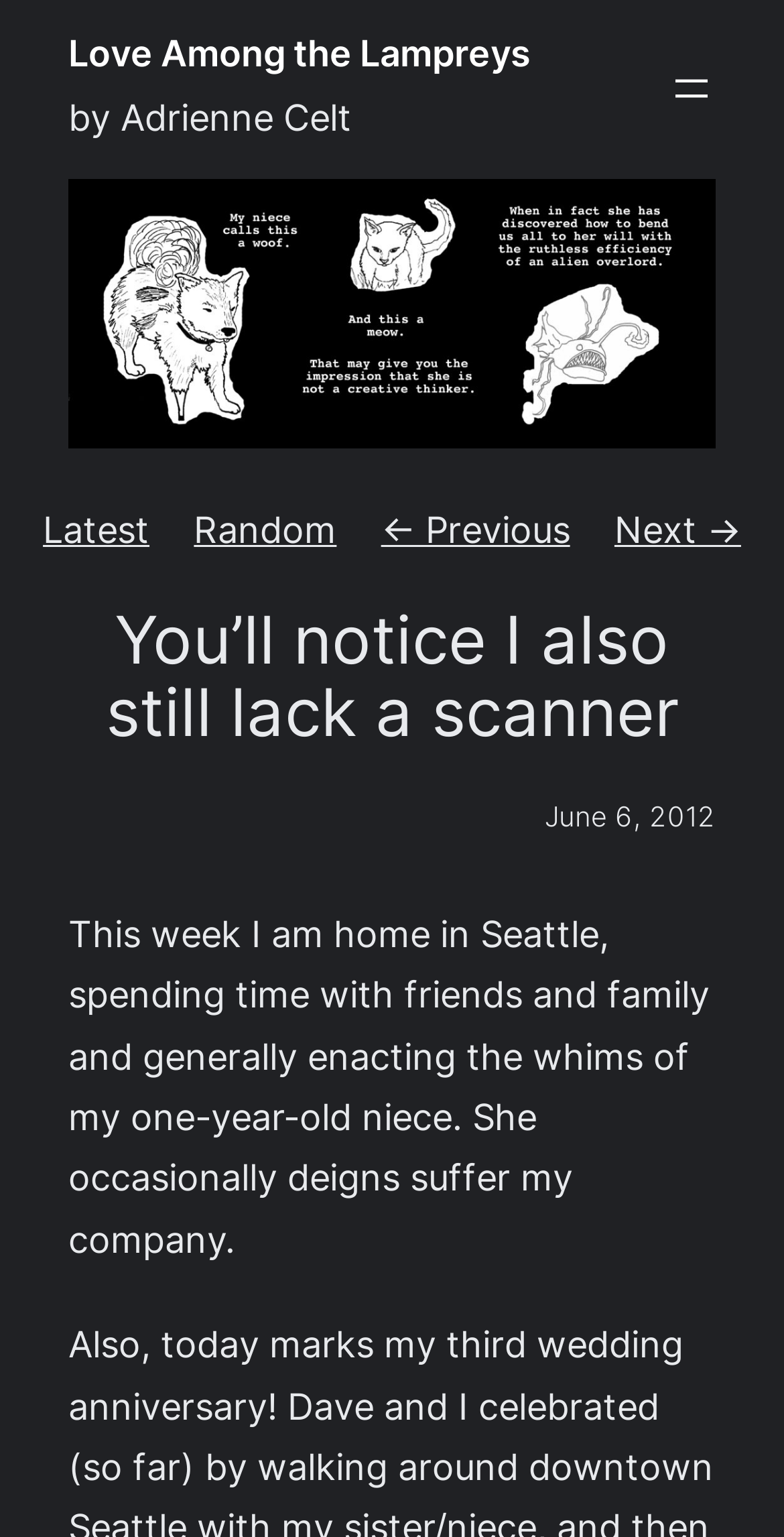Provide the bounding box coordinates for the UI element that is described as: "Next →".

[0.784, 0.331, 0.945, 0.358]